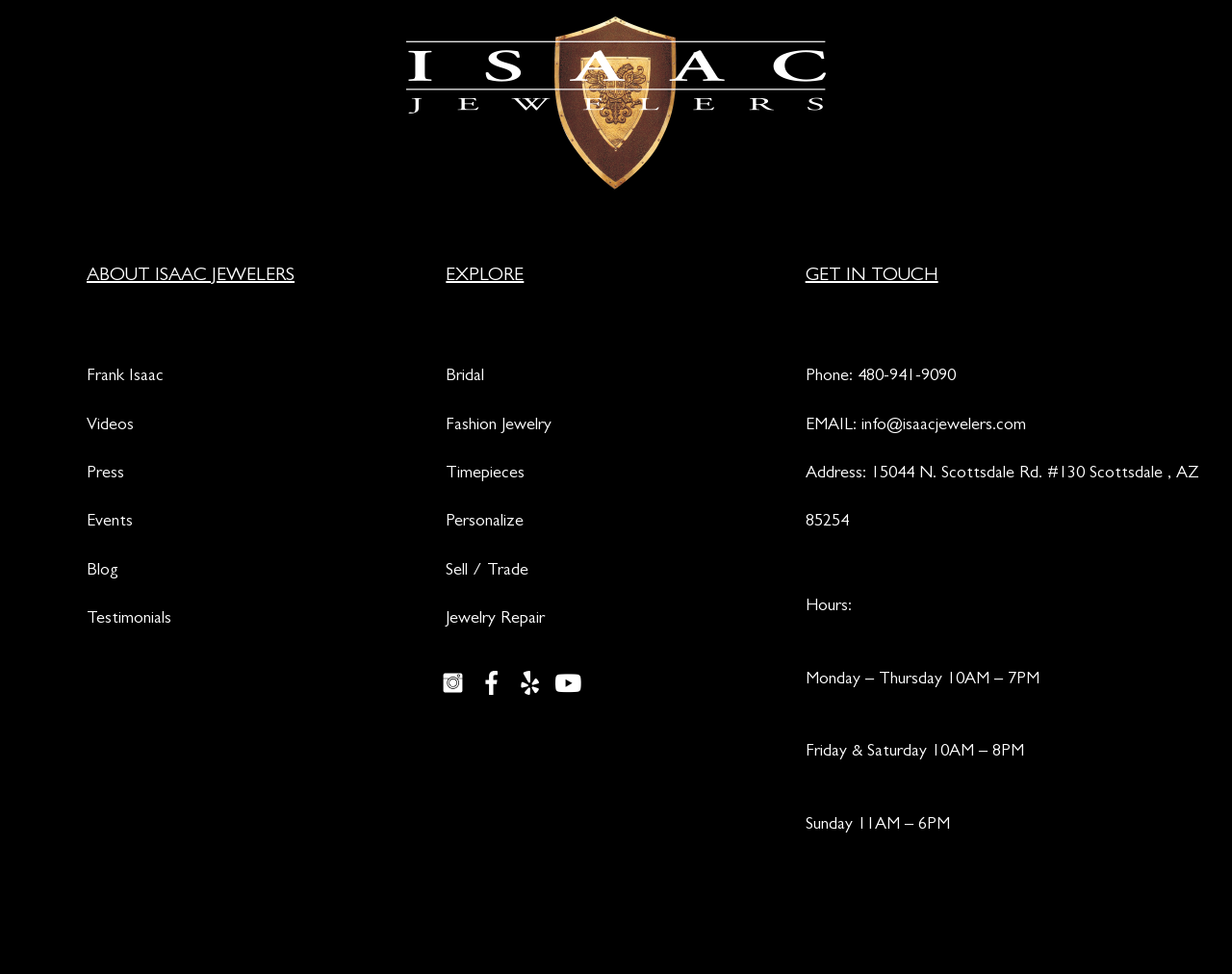What is the phone number of the jeweler? Based on the screenshot, please respond with a single word or phrase.

480-941-9090